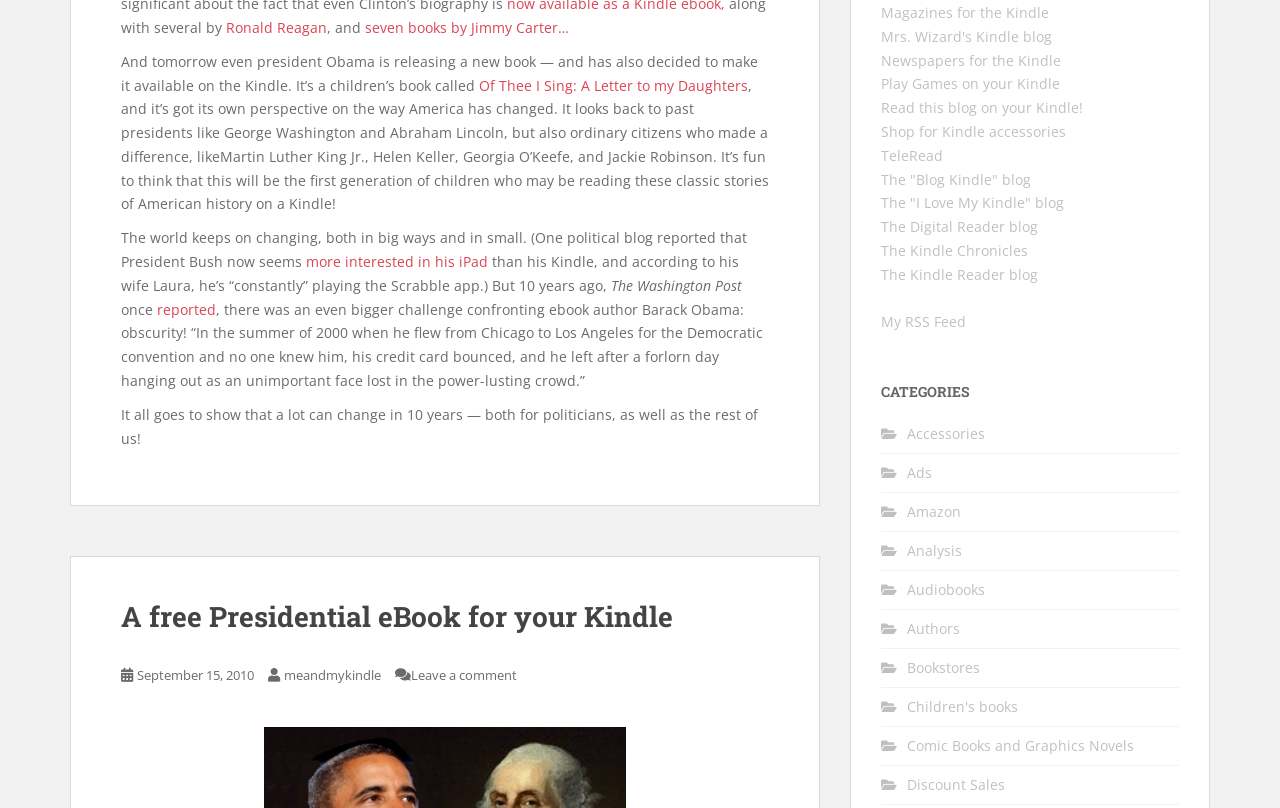Locate the bounding box coordinates of the area that needs to be clicked to fulfill the following instruction: "Click the 'Load More' button". The coordinates should be in the format of four float numbers between 0 and 1, namely [left, top, right, bottom].

None